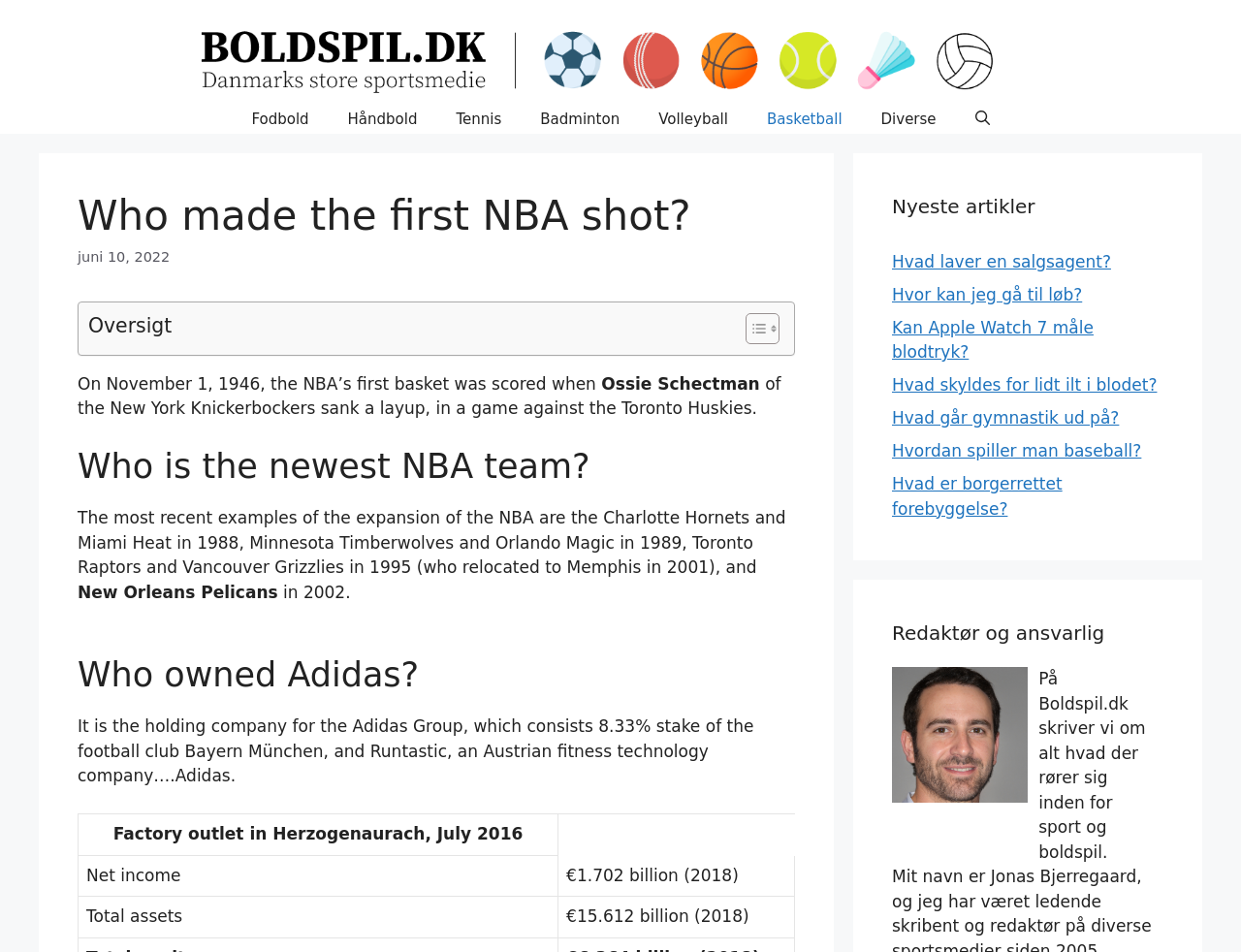Using the description: "Badminton", determine the UI element's bounding box coordinates. Ensure the coordinates are in the format of four float numbers between 0 and 1, i.e., [left, top, right, bottom].

[0.42, 0.11, 0.515, 0.14]